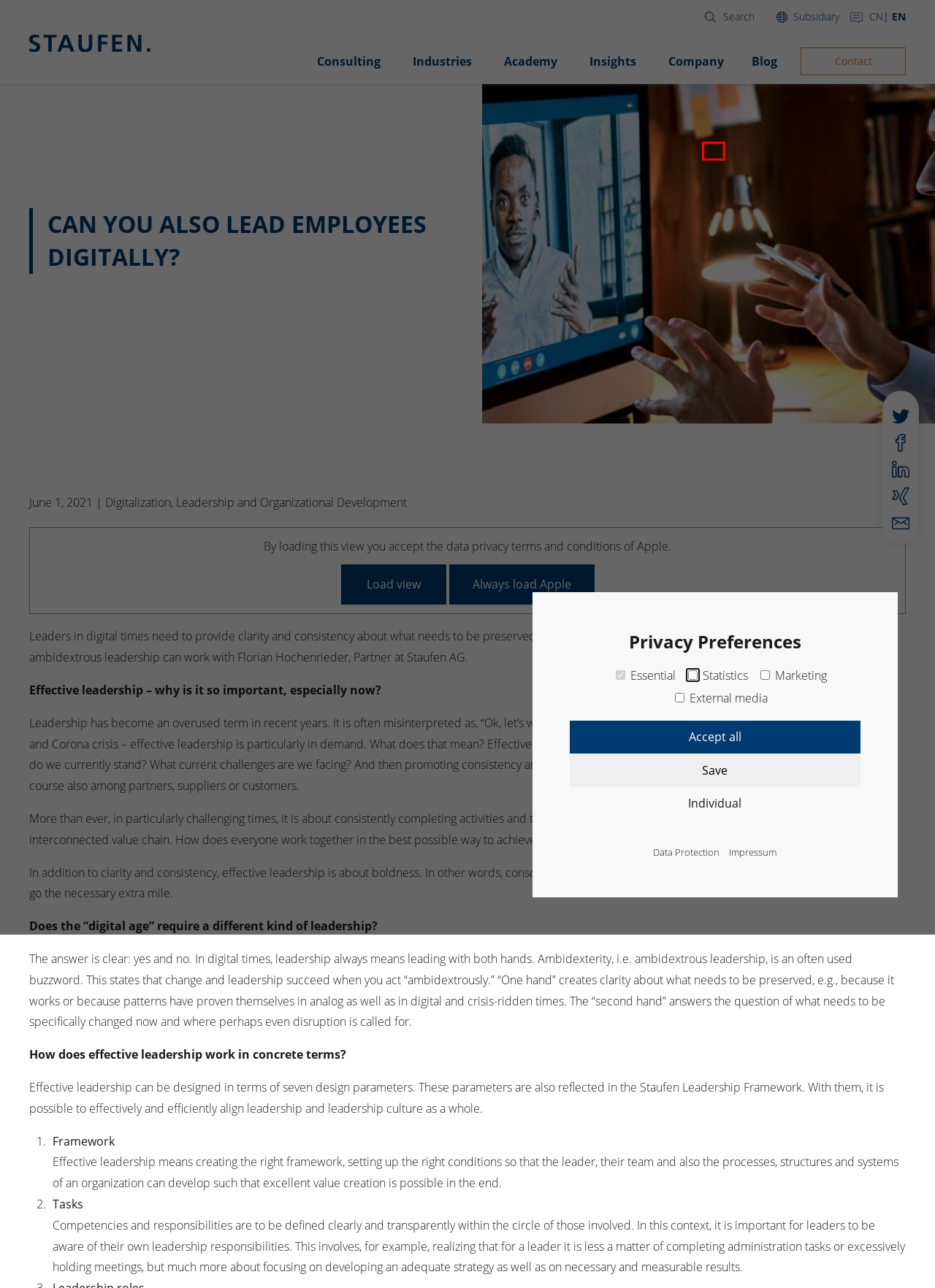You have a screenshot of a webpage with a red rectangle bounding box around an element. Identify the best matching webpage description for the new page that appears after clicking the element in the bounding box. The descriptions are:
A. Home - Staufen
B. Blog - Staufen
C. Staufen AG – In jedem Unternehmen steckt ein noch Besseres.
D. Contact - Staufen
E. Data Protection - Staufen
F. STAUFEN.ITALIA
G. Startseite - Staufen
H. Spotlight - Staufen

F